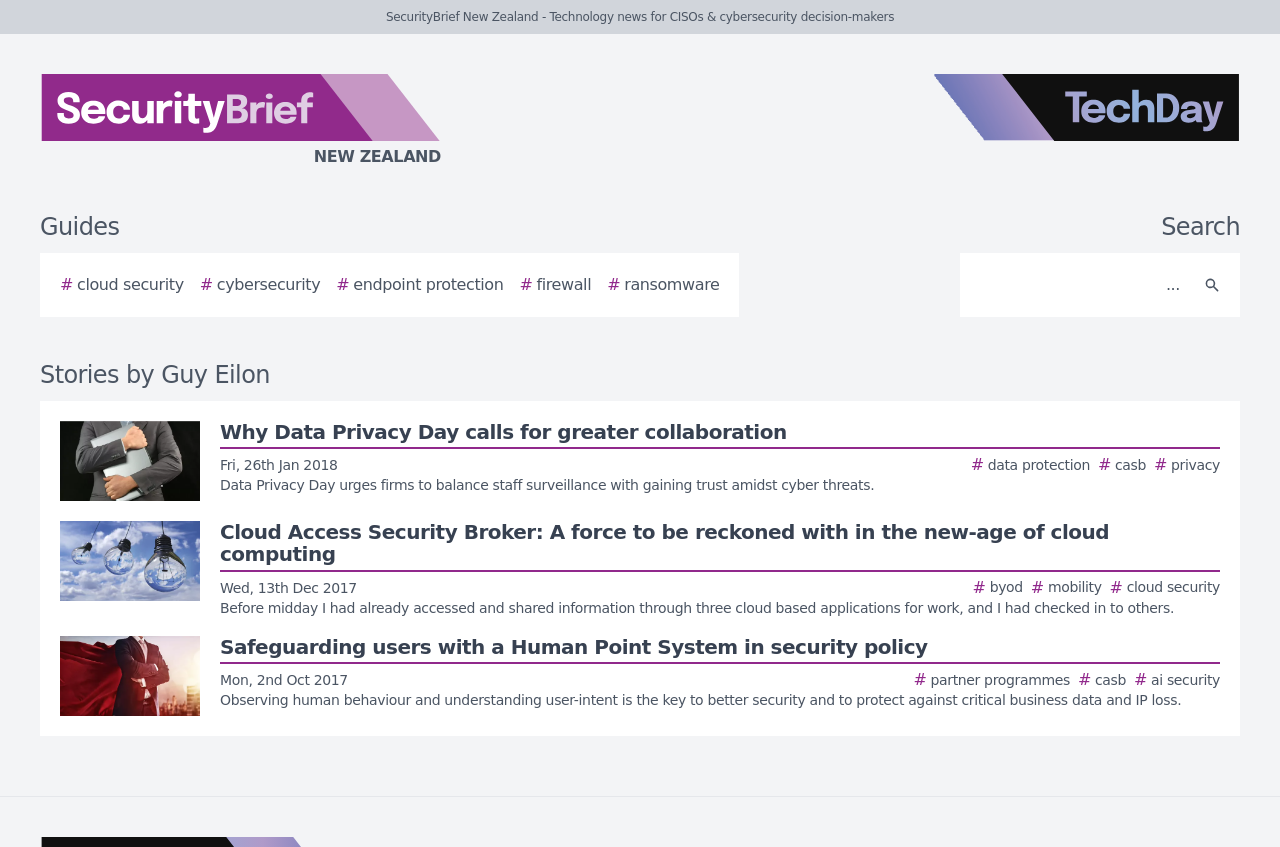Please determine the bounding box coordinates of the element to click in order to execute the following instruction: "View the story about data privacy". The coordinates should be four float numbers between 0 and 1, specified as [left, top, right, bottom].

[0.047, 0.497, 0.953, 0.591]